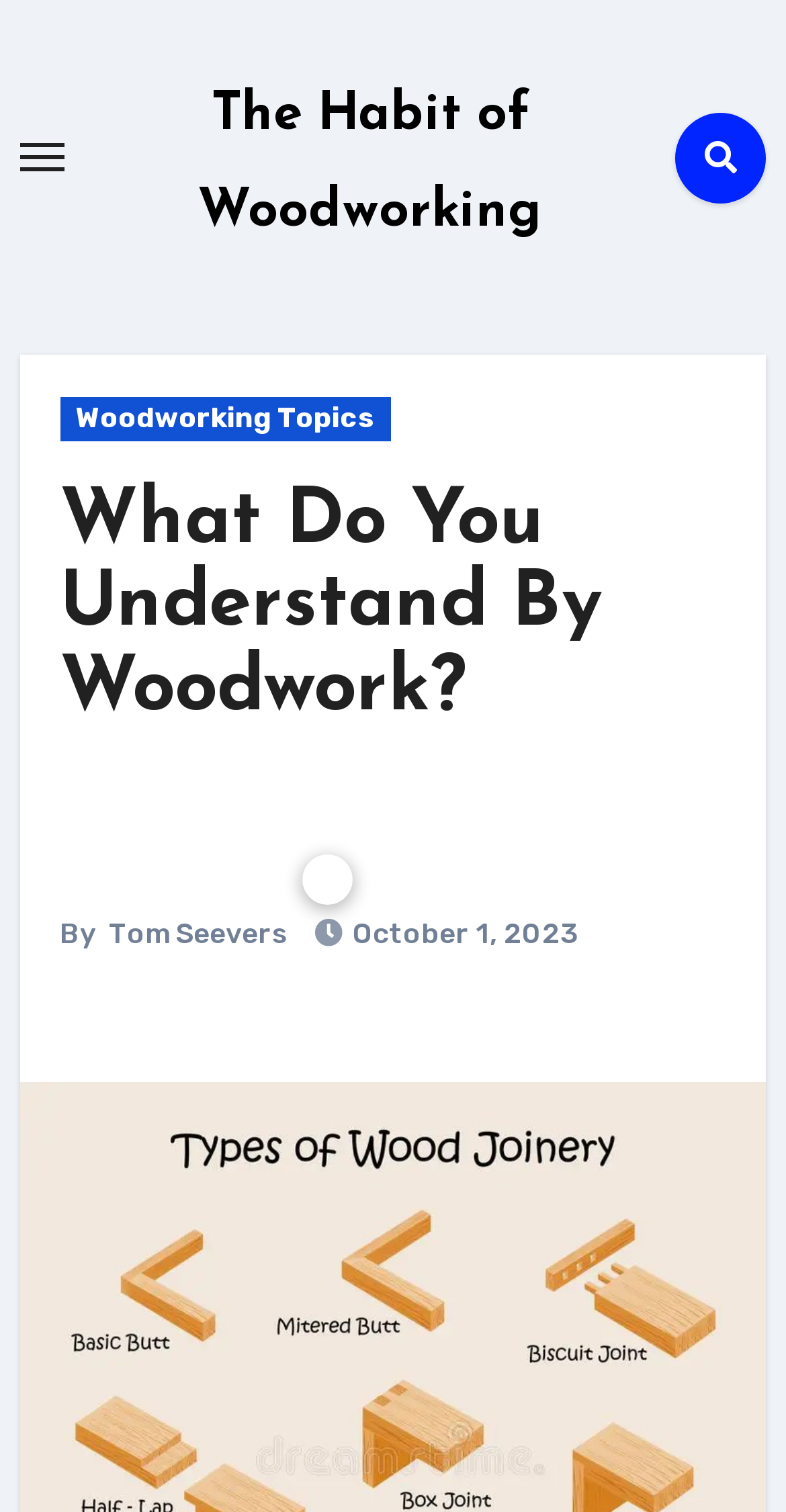Give a one-word or short phrase answer to this question: 
How many links are there in the navigation bar?

2